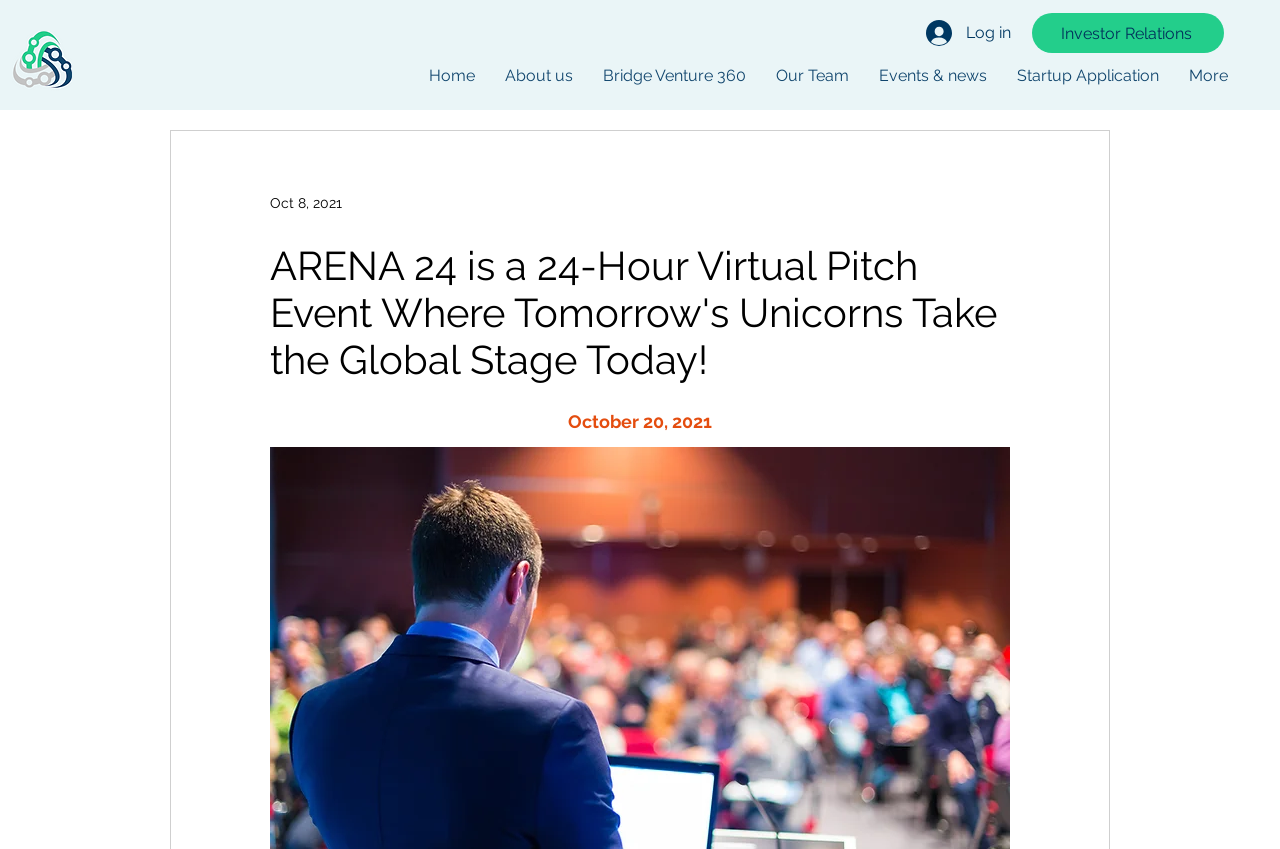Construct a thorough caption encompassing all aspects of the webpage.

The webpage appears to be the homepage of ARENA 24, a 24-hour virtual pitch event for startups. At the top left corner, there is a logo of GOLD VENTURES INVESTMENT, which is a link. Below the logo, there is a button to log in, accompanied by a small image. 

On the top right corner, there is a link to "Investor Relations". A navigation menu is situated below the logo, spanning across the top of the page. The menu consists of 7 links: "Home", "About us", "Bridge Venture 360", "Our Team", "Events & news", "Startup Application", and "More". The "More" link has a dropdown menu with an option "Oct 8, 2021".

The main content of the page is a heading that describes ARENA 24 as a 24-hour virtual pitch event where startups can take the global stage. Below the heading, there is a static text "October 20, 2021", which is likely a date related to the event.